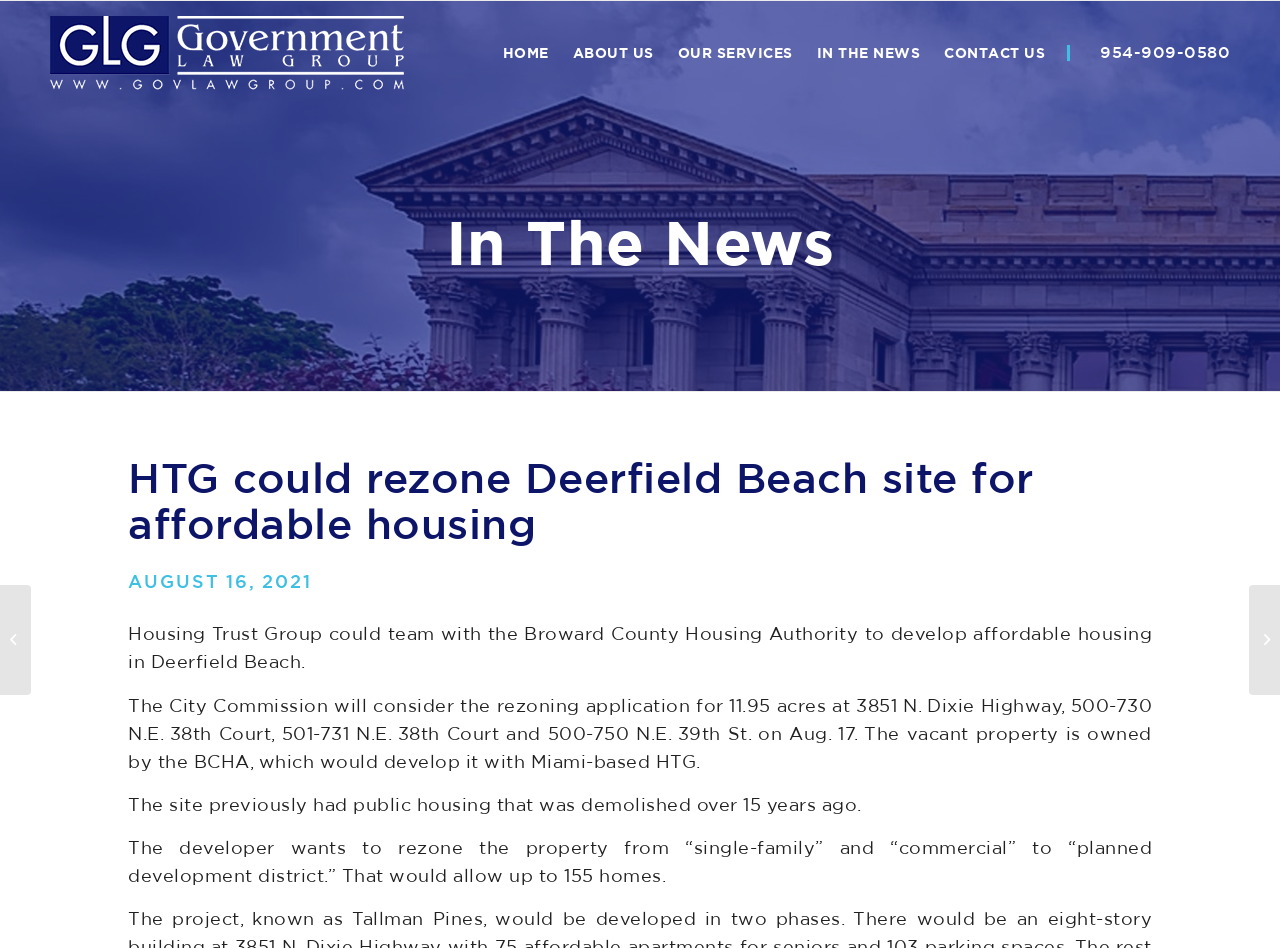Extract the bounding box coordinates for the HTML element that matches this description: "About Us". The coordinates should be four float numbers between 0 and 1, i.e., [left, top, right, bottom].

[0.447, 0.036, 0.511, 0.078]